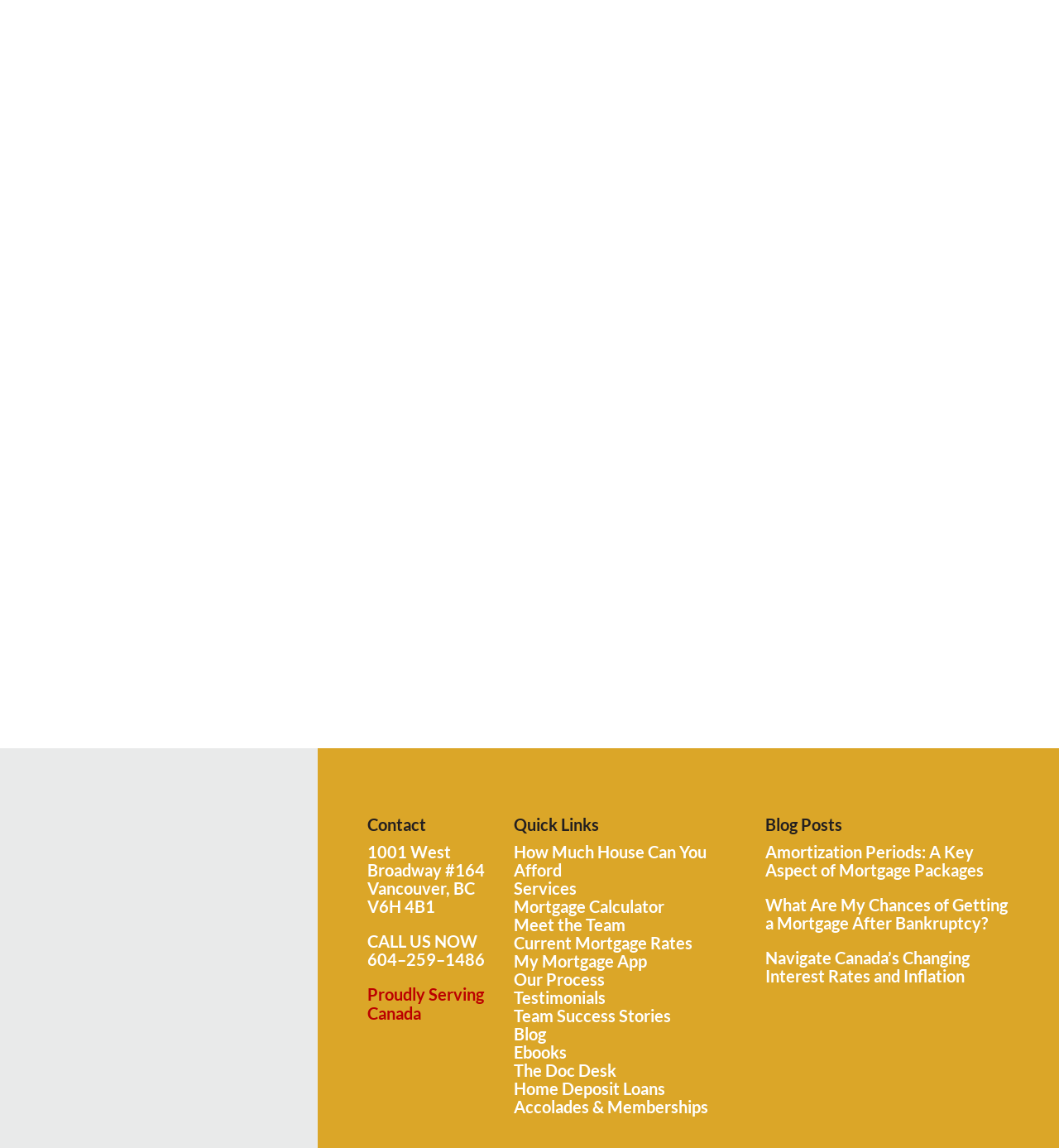Please specify the coordinates of the bounding box for the element that should be clicked to carry out this instruction: "Contact the team". The coordinates must be four float numbers between 0 and 1, formatted as [left, top, right, bottom].

[0.347, 0.71, 0.461, 0.734]